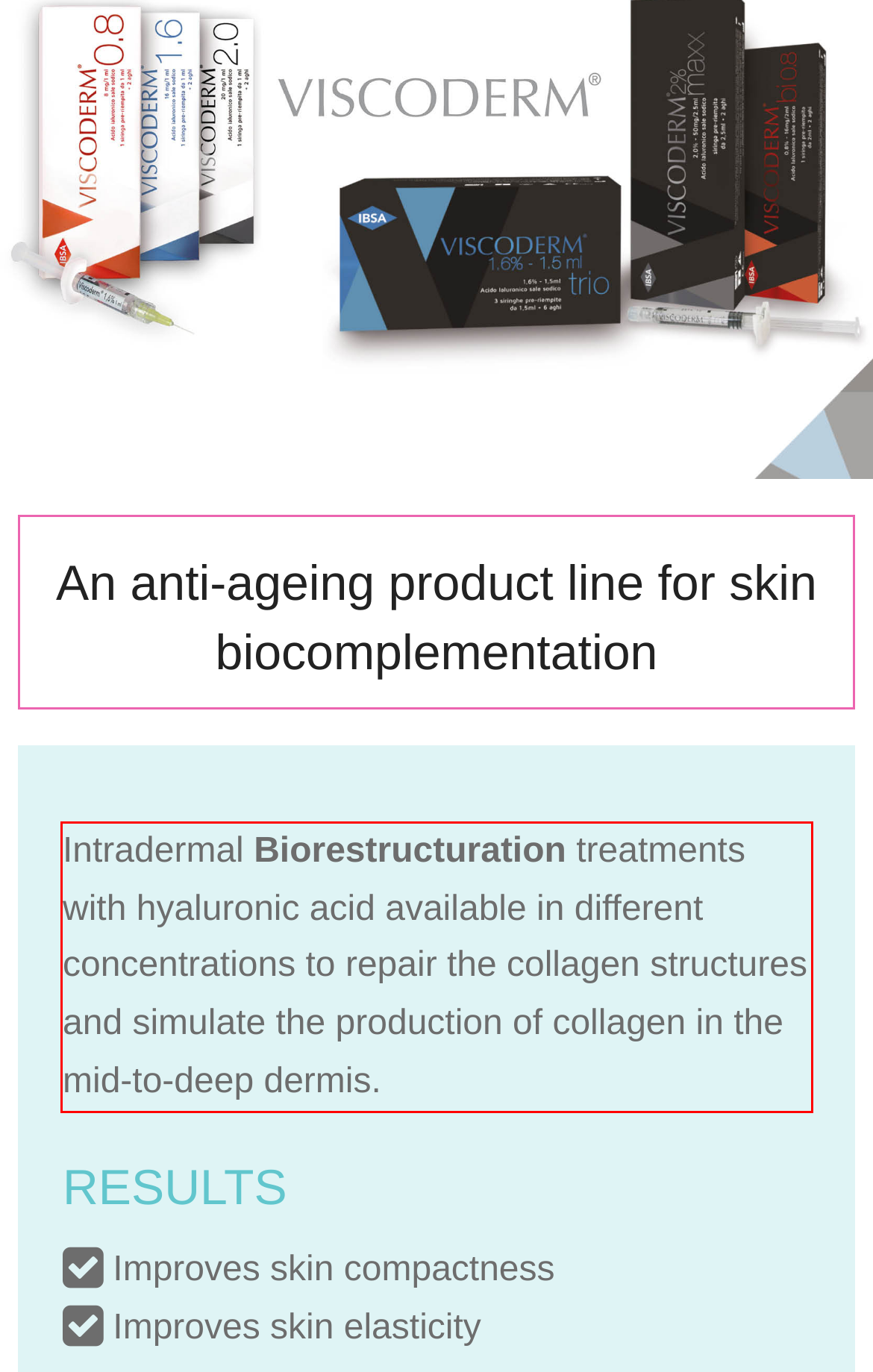Please examine the webpage screenshot and extract the text within the red bounding box using OCR.

Intradermal Biorestructuration treatments with hyaluronic acid available in different concentrations to repair the collagen structures and simulate the production of collagen in the mid-to-deep dermis.